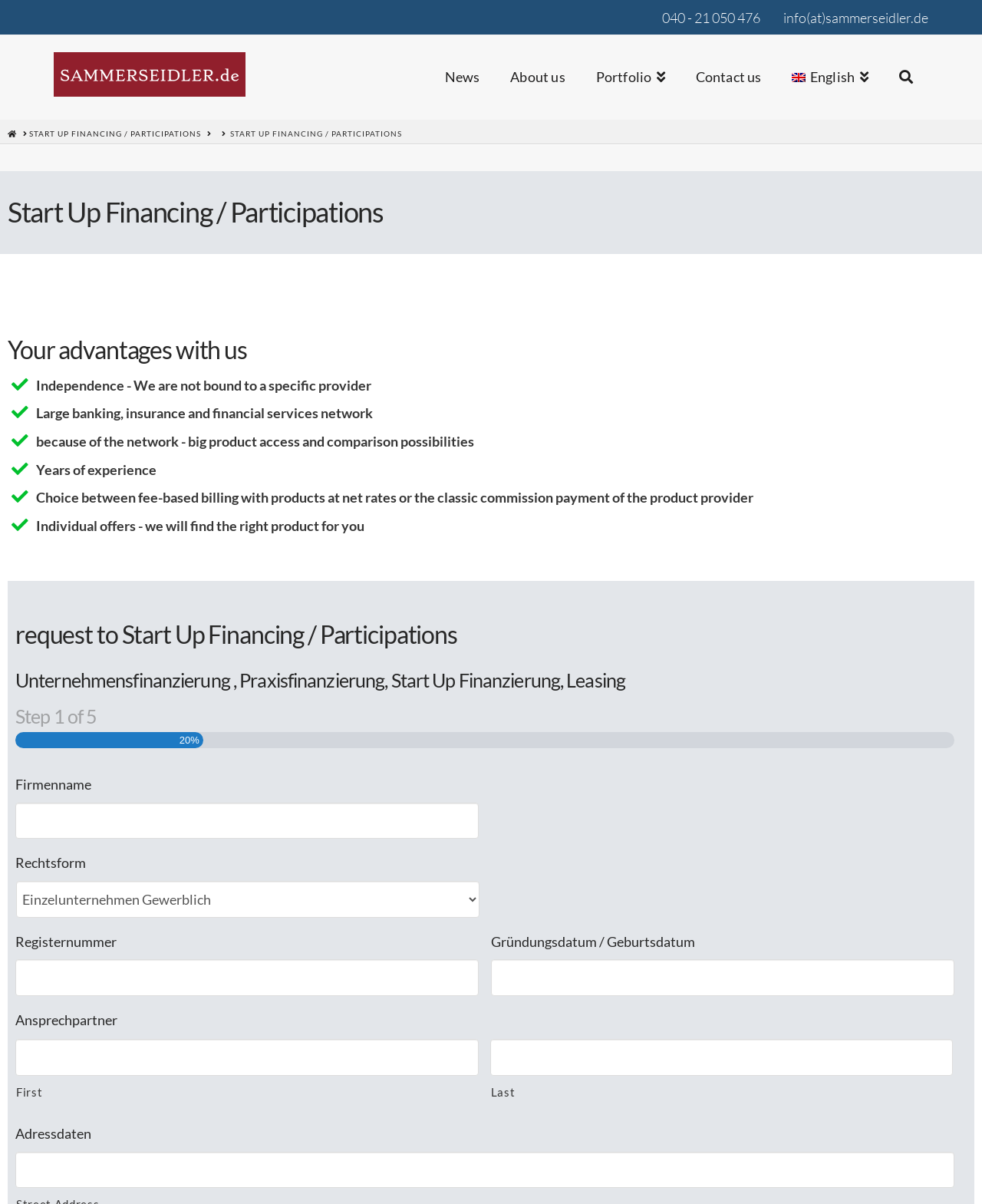Could you locate the bounding box coordinates for the section that should be clicked to accomplish this task: "Click on the 'Blog' link".

None